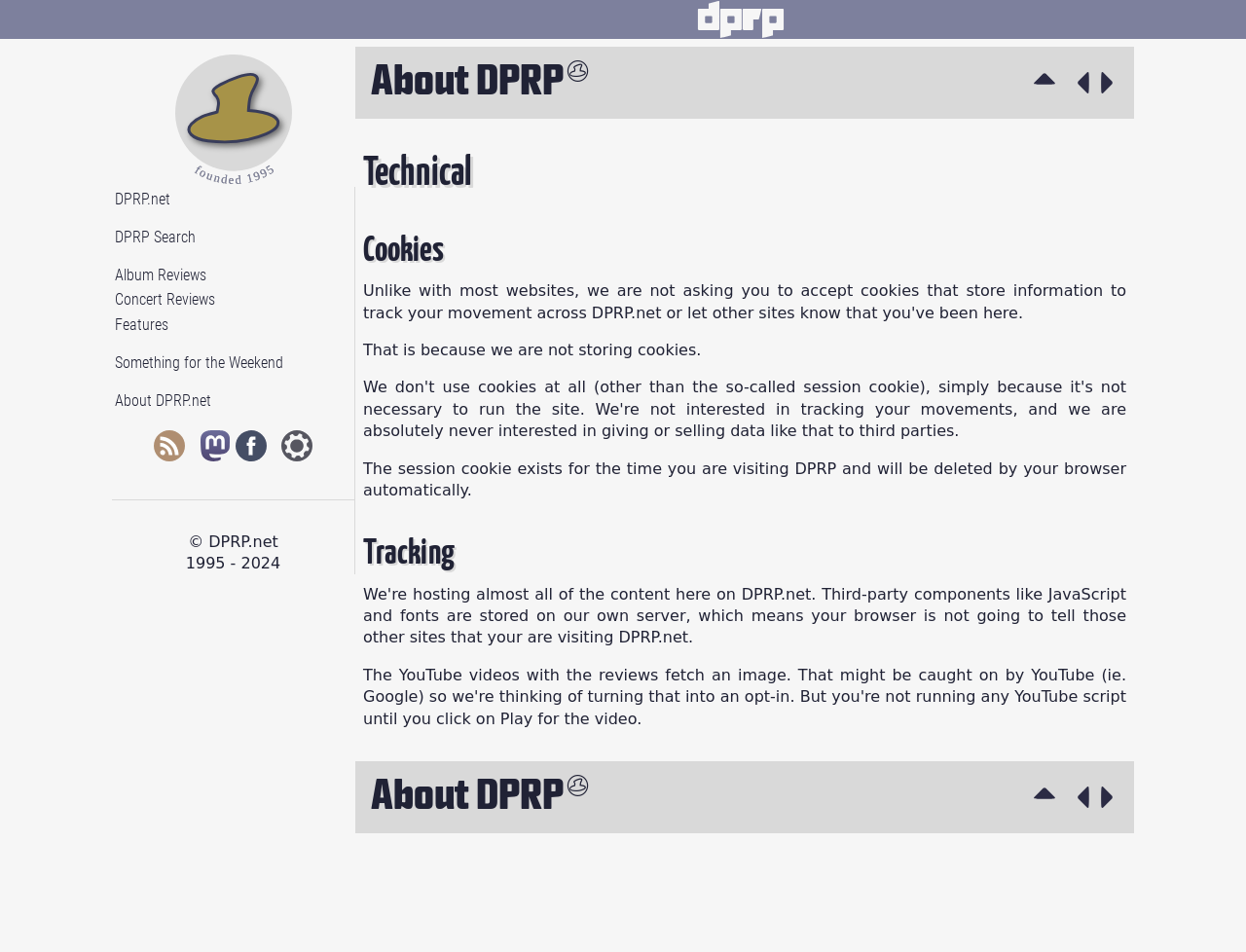Please identify the bounding box coordinates of the element's region that I should click in order to complete the following instruction: "Read Album Reviews". The bounding box coordinates consist of four float numbers between 0 and 1, i.e., [left, top, right, bottom].

[0.102, 0.276, 0.284, 0.303]